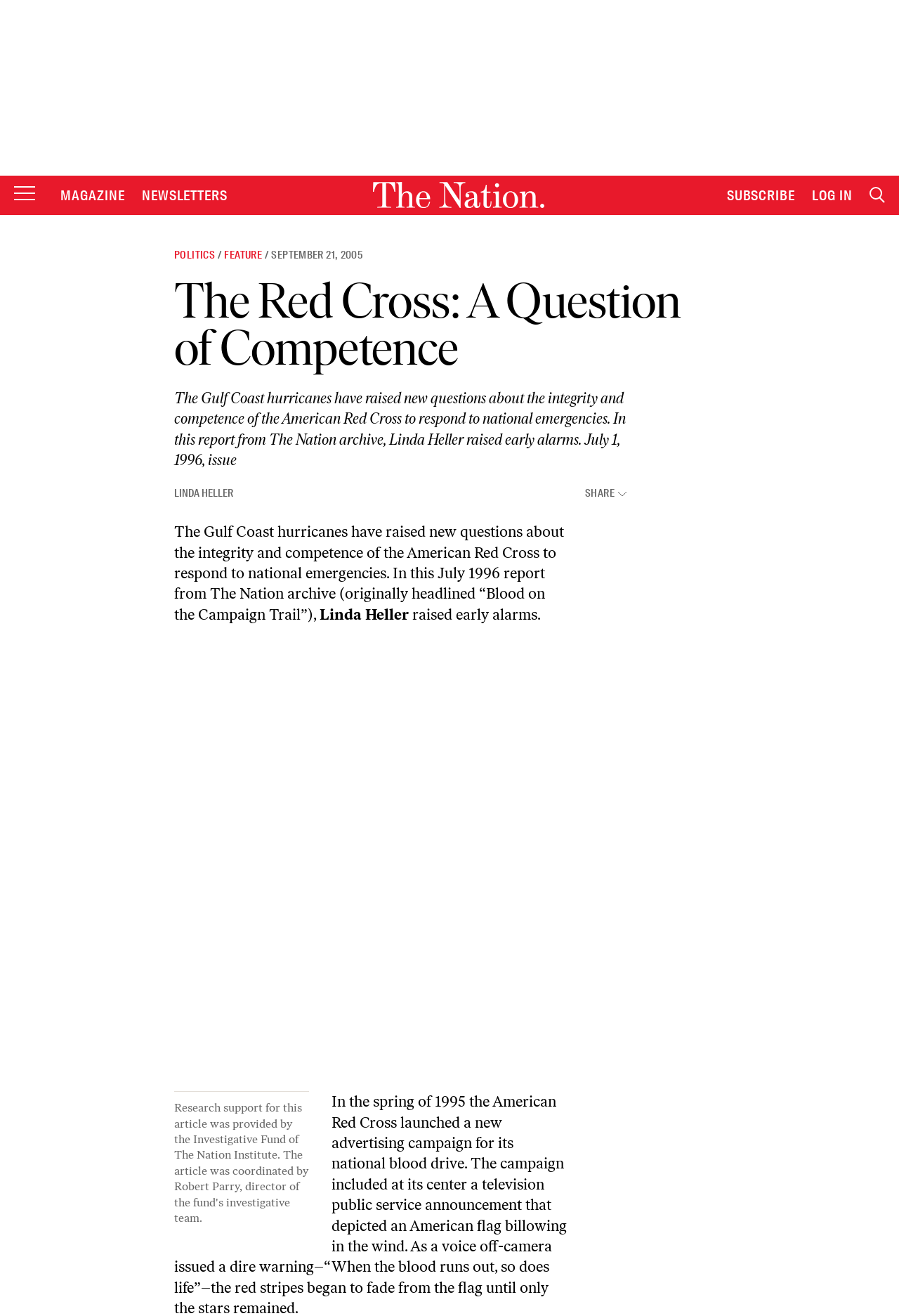Please provide a comprehensive answer to the question based on the screenshot: Who is the author of the article?

The webpage has a link 'author name Linda Heller' in the article section, which suggests that Linda Heller is the author of the article.